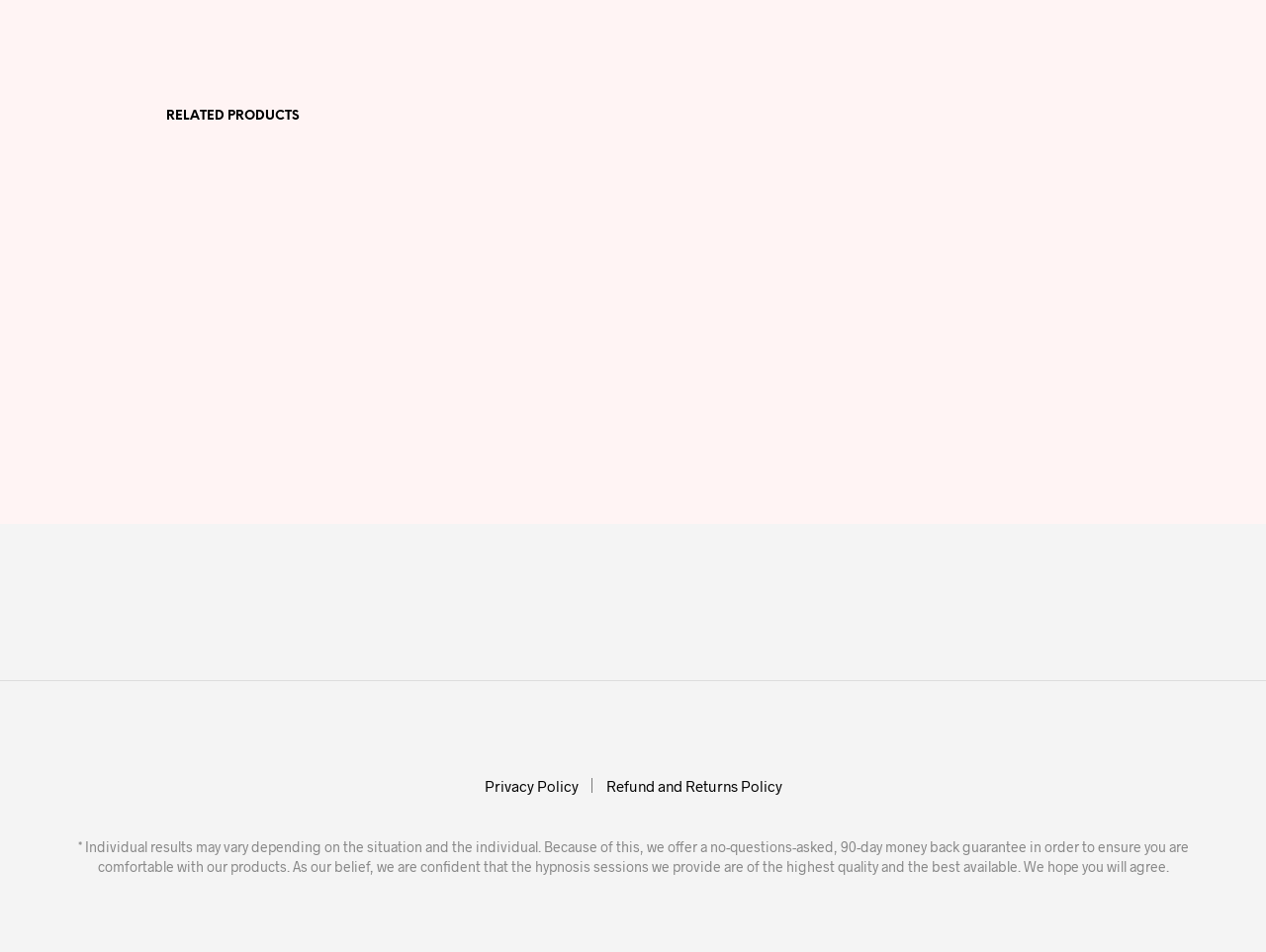Determine the bounding box coordinates for the area that should be clicked to carry out the following instruction: "Click on 'Develop Powerful Optimism'".

[0.134, 0.275, 0.187, 0.354]